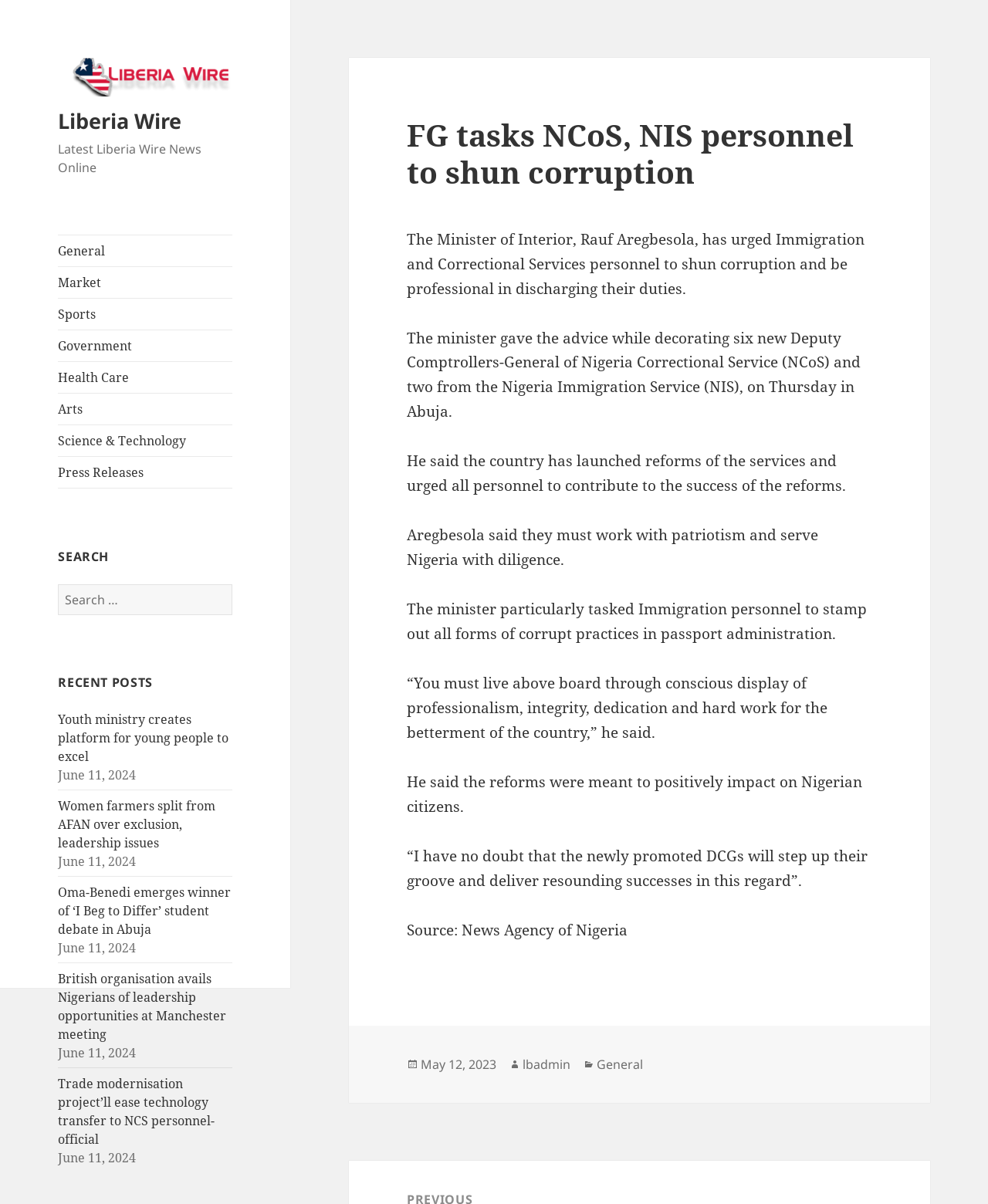Find the bounding box coordinates for the area you need to click to carry out the instruction: "Read news about FG tasks NCoS, NIS personnel to shun corruption". The coordinates should be four float numbers between 0 and 1, indicated as [left, top, right, bottom].

[0.412, 0.097, 0.882, 0.158]